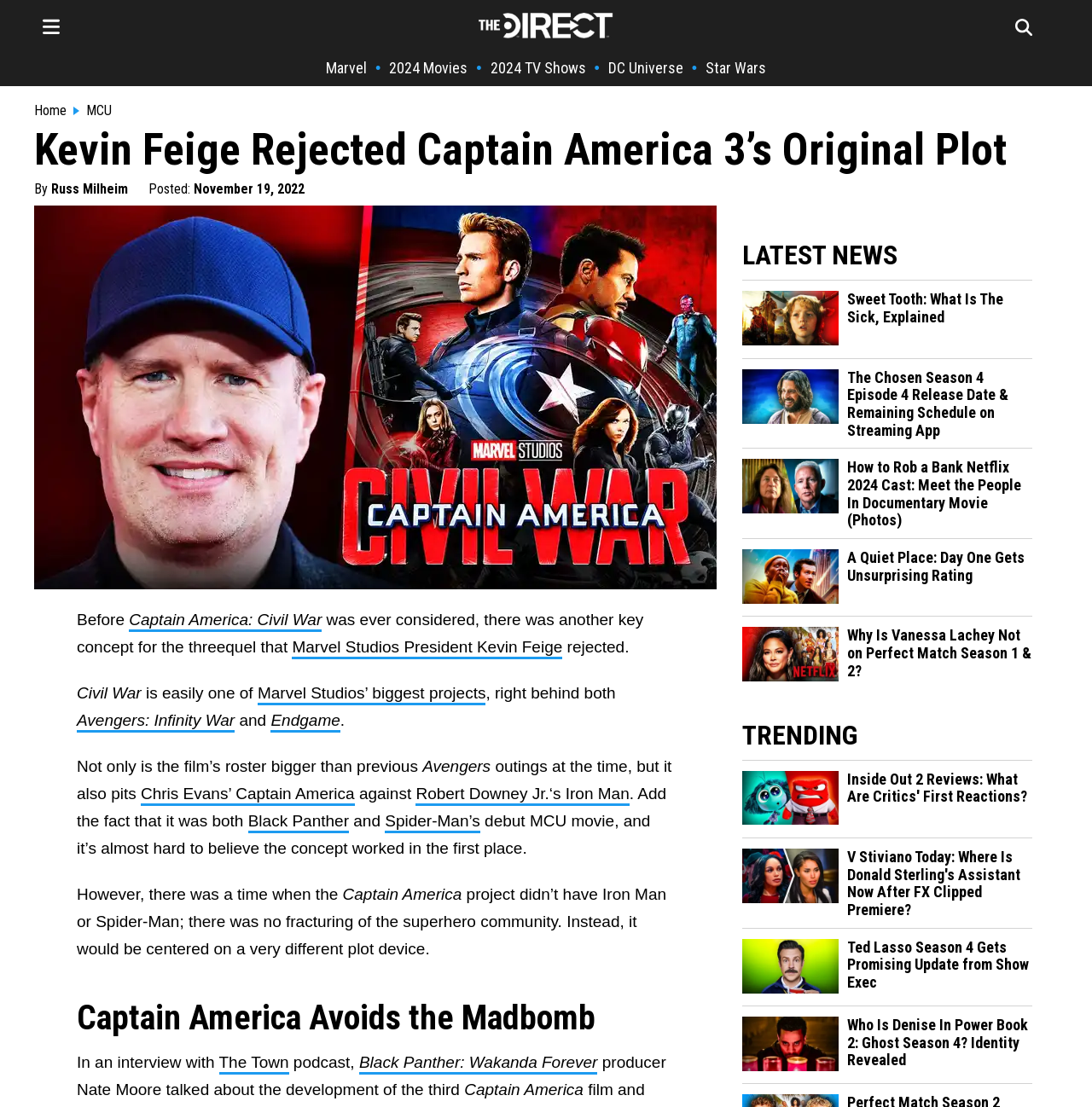Indicate the bounding box coordinates of the element that needs to be clicked to satisfy the following instruction: "Check the latest news". The coordinates should be four float numbers between 0 and 1, i.e., [left, top, right, bottom].

[0.68, 0.217, 0.945, 0.245]